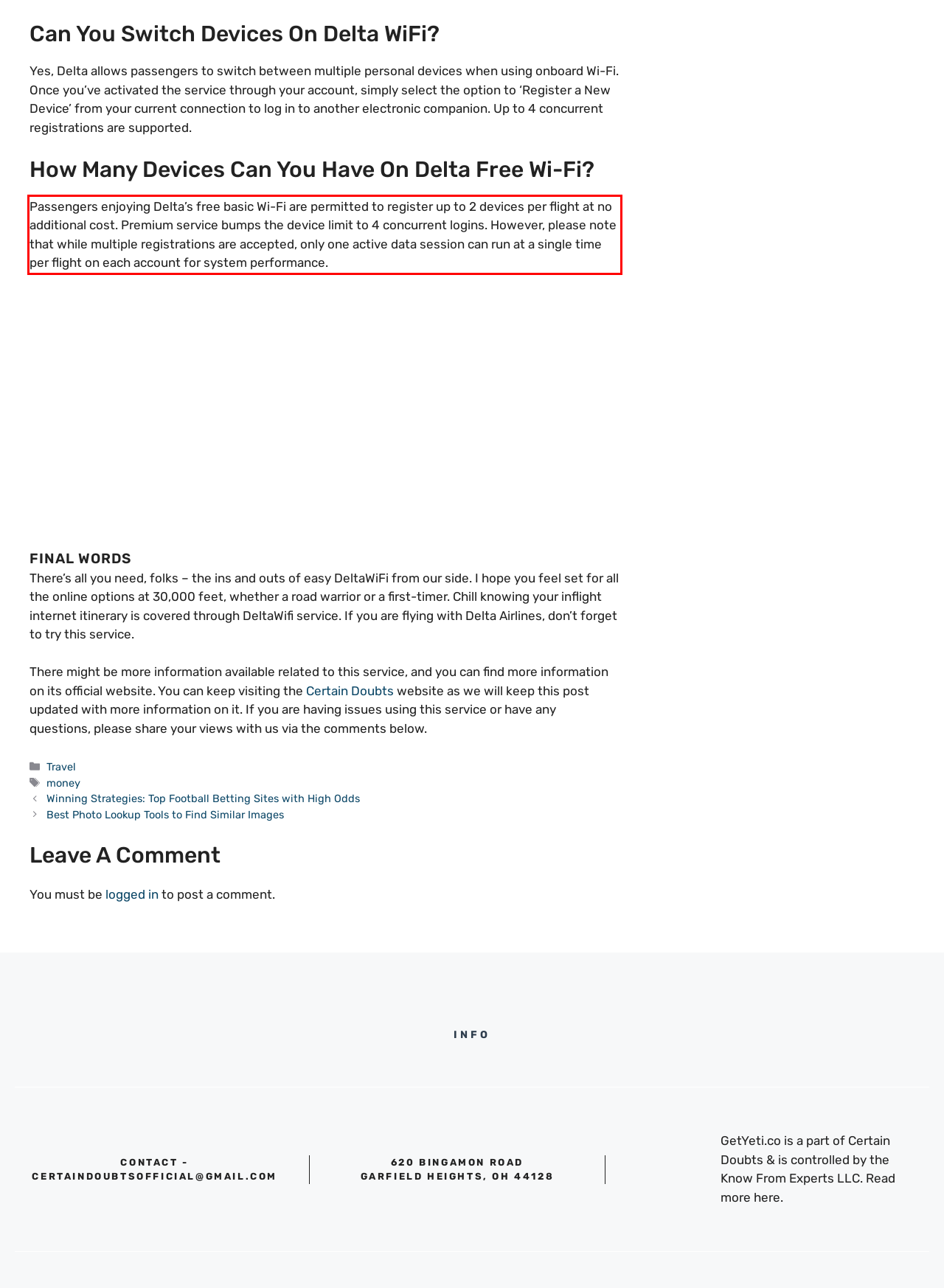You have a screenshot of a webpage, and there is a red bounding box around a UI element. Utilize OCR to extract the text within this red bounding box.

Passengers enjoying Delta’s free basic Wi-Fi are permitted to register up to 2 devices per flight at no additional cost. Premium service bumps the device limit to 4 concurrent logins. However, please note that while multiple registrations are accepted, only one active data session can run at a single time per flight on each account for system performance.